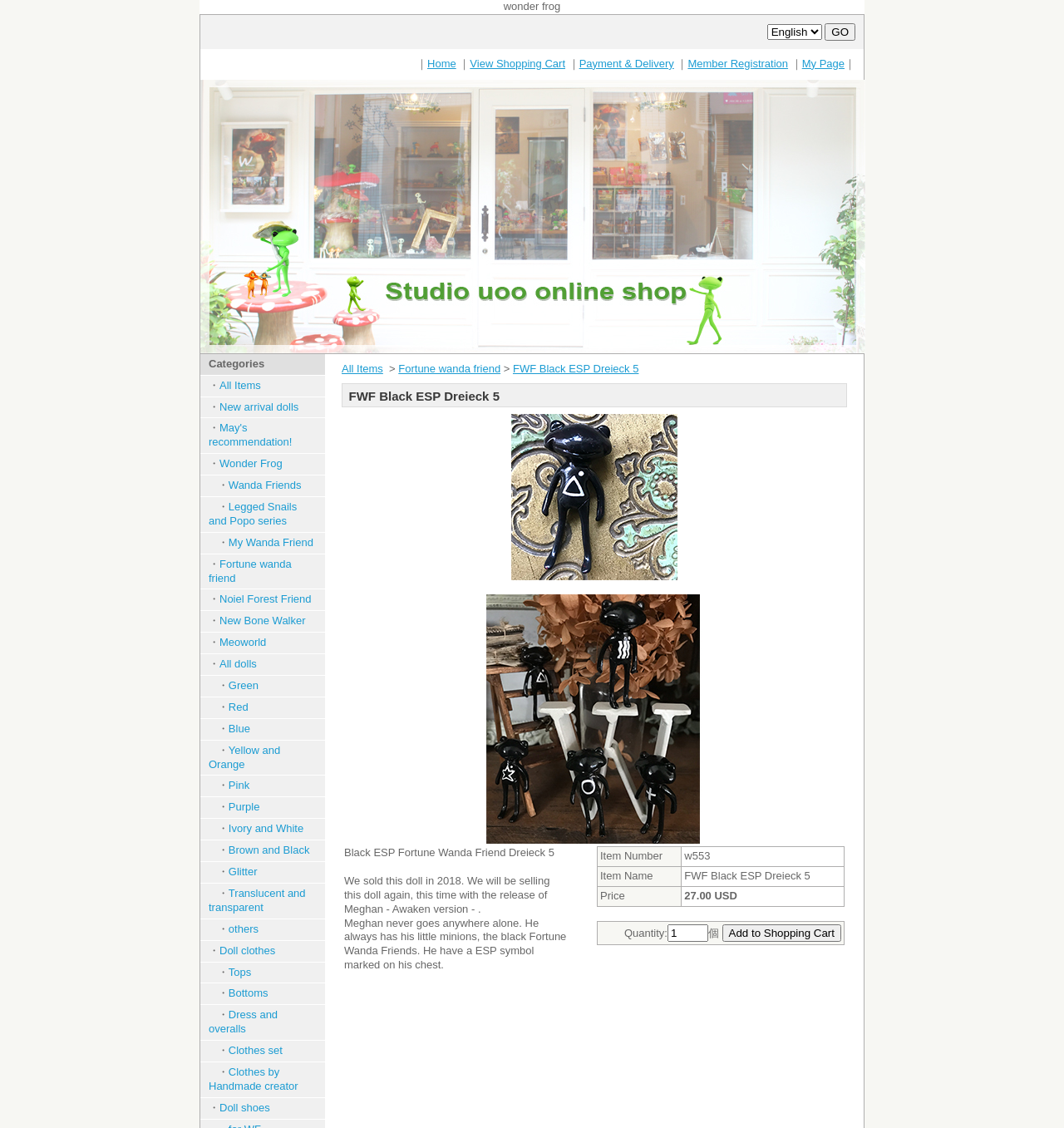Determine the coordinates of the bounding box for the clickable area needed to execute this instruction: "Click on 'Wonder Frog' link".

[0.206, 0.405, 0.265, 0.417]